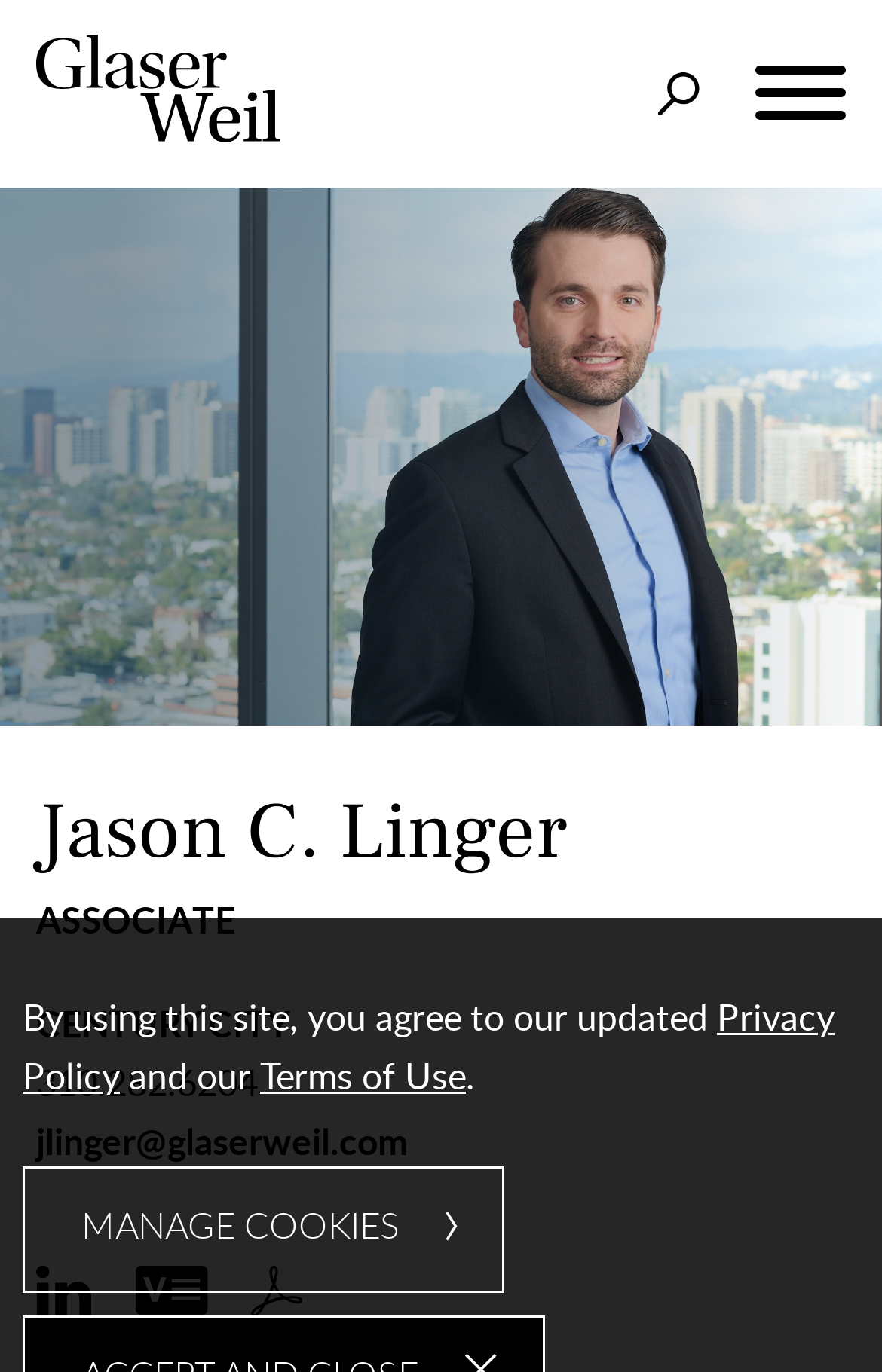Identify the bounding box coordinates of the clickable region necessary to fulfill the following instruction: "Visit Jason C. Linger's LinkedIn page". The bounding box coordinates should be four float numbers between 0 and 1, i.e., [left, top, right, bottom].

[0.041, 0.939, 0.105, 0.965]